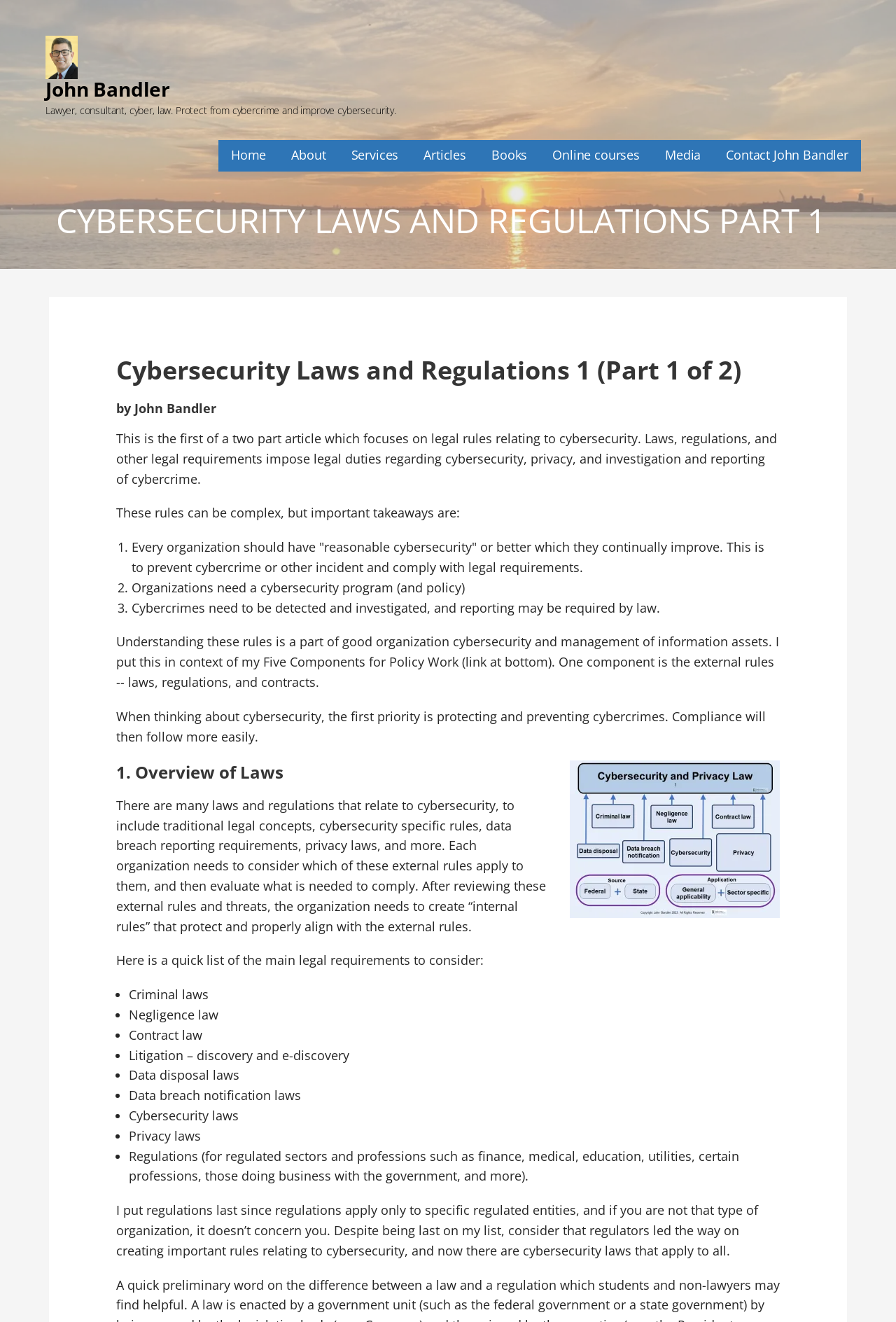Locate the bounding box coordinates of the area where you should click to accomplish the instruction: "Click on the 'John Bandler' image".

[0.051, 0.027, 0.087, 0.06]